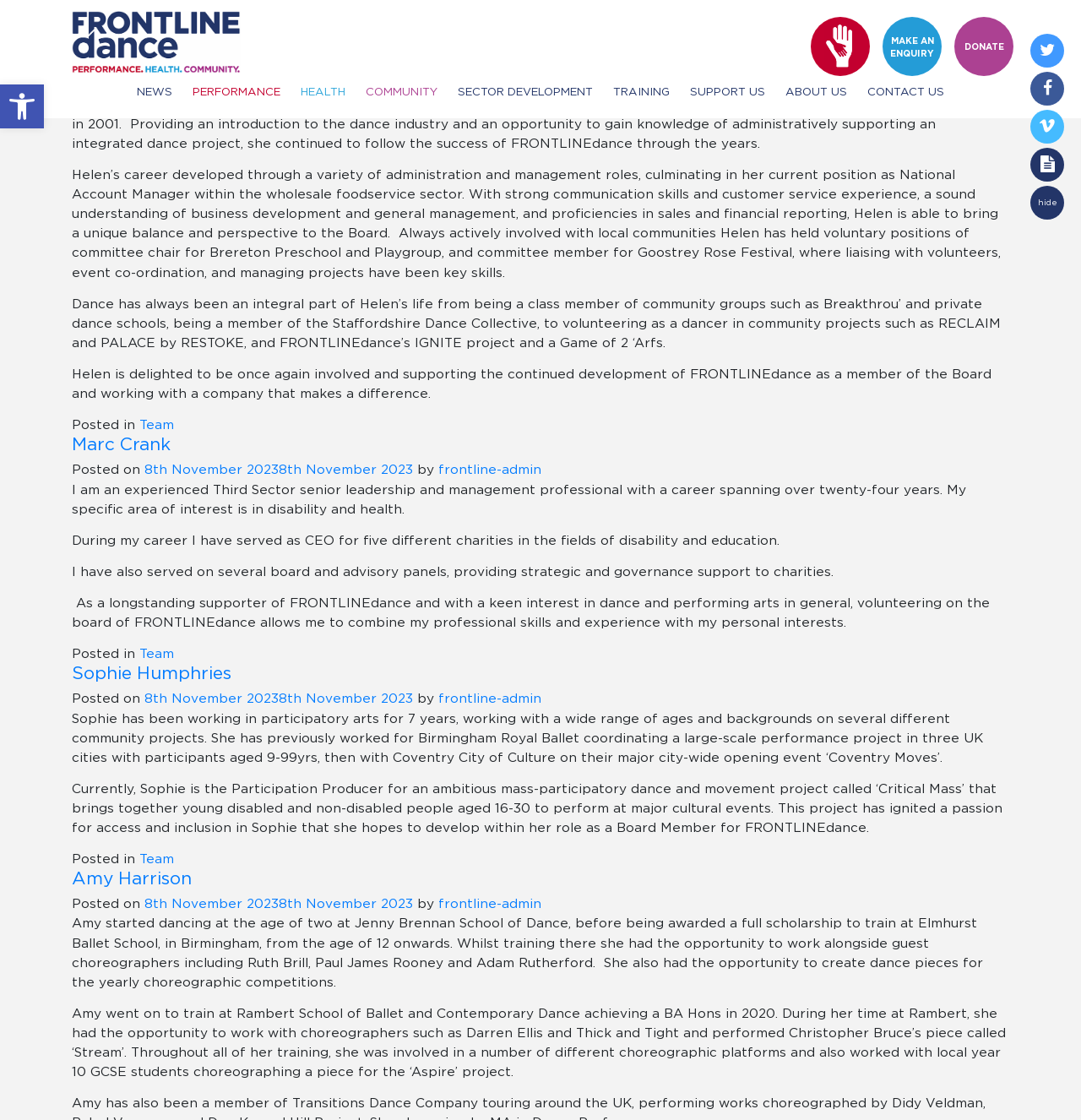Provide a one-word or short-phrase response to the question:
What is the name of the organization?

FRONTLINEdance